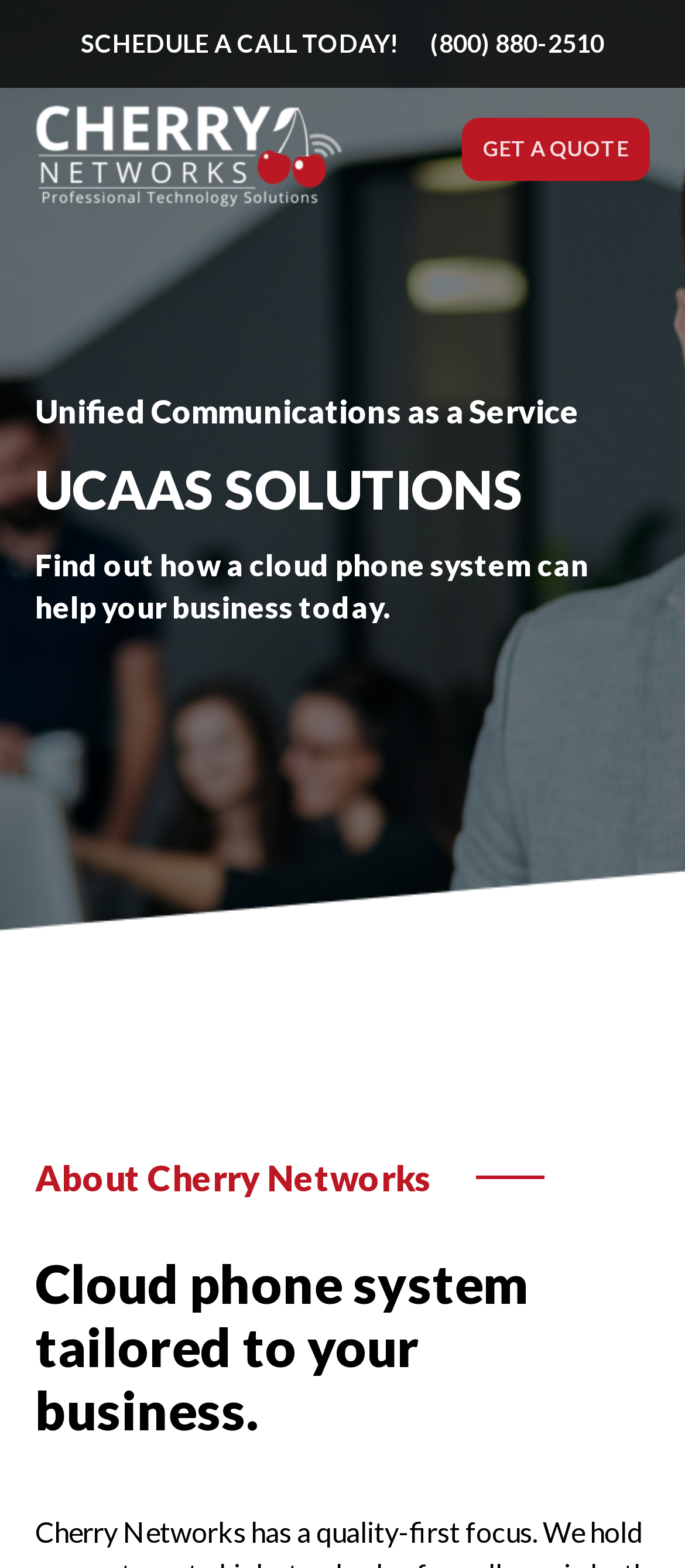What is the name of the company offering UCaaS solutions? Refer to the image and provide a one-word or short phrase answer.

Cherry Networks